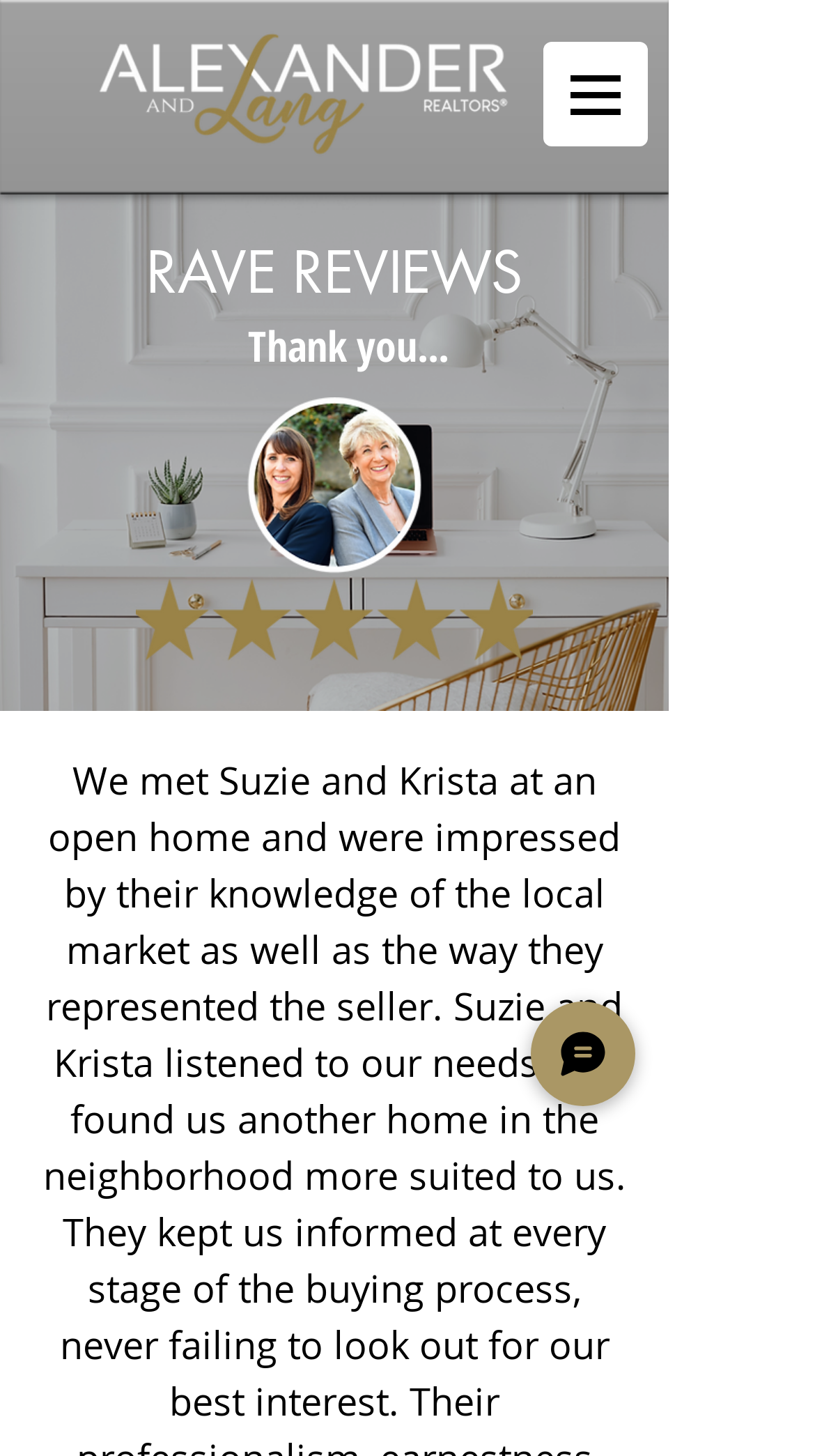Use a single word or phrase to answer the question:
What is the logo on the top left?

Alexander Lang logo